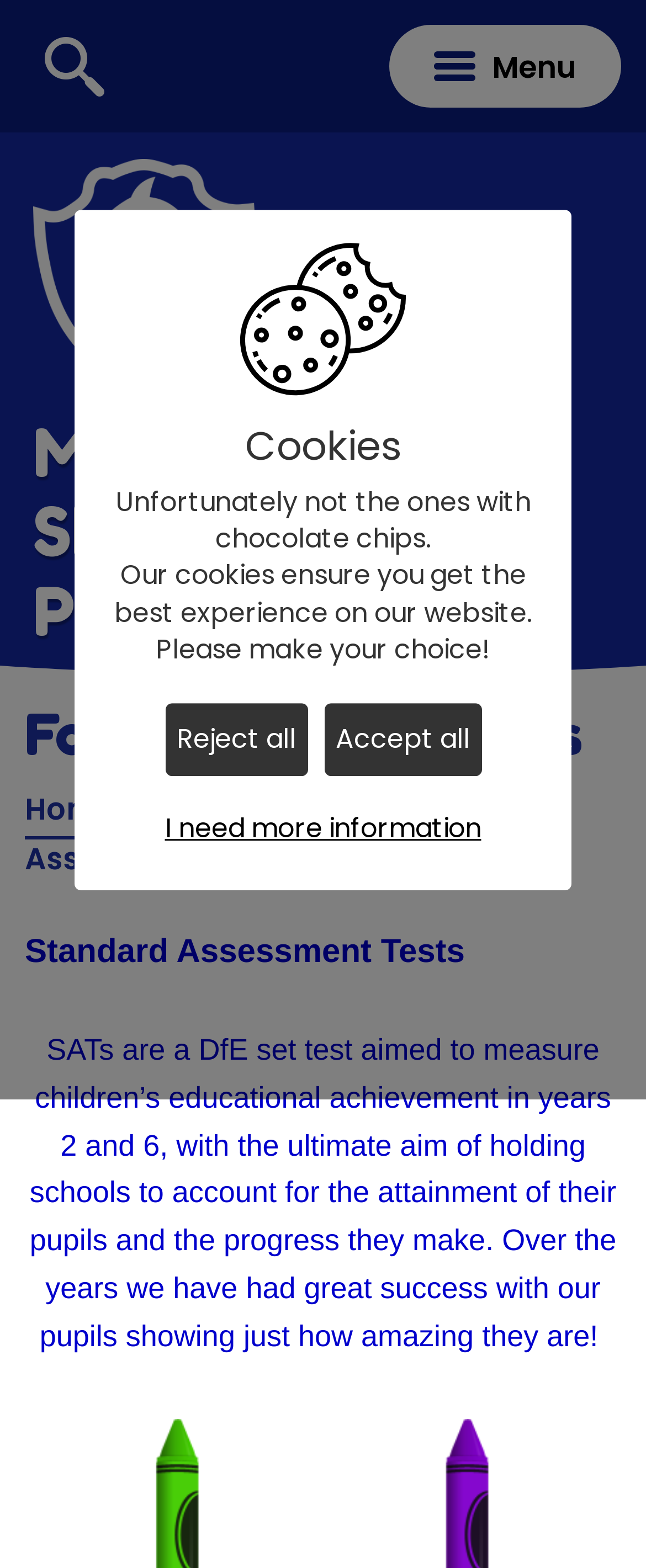Provide a short answer to the following question with just one word or phrase: What is the purpose of SATs?

To measure children's educational achievement